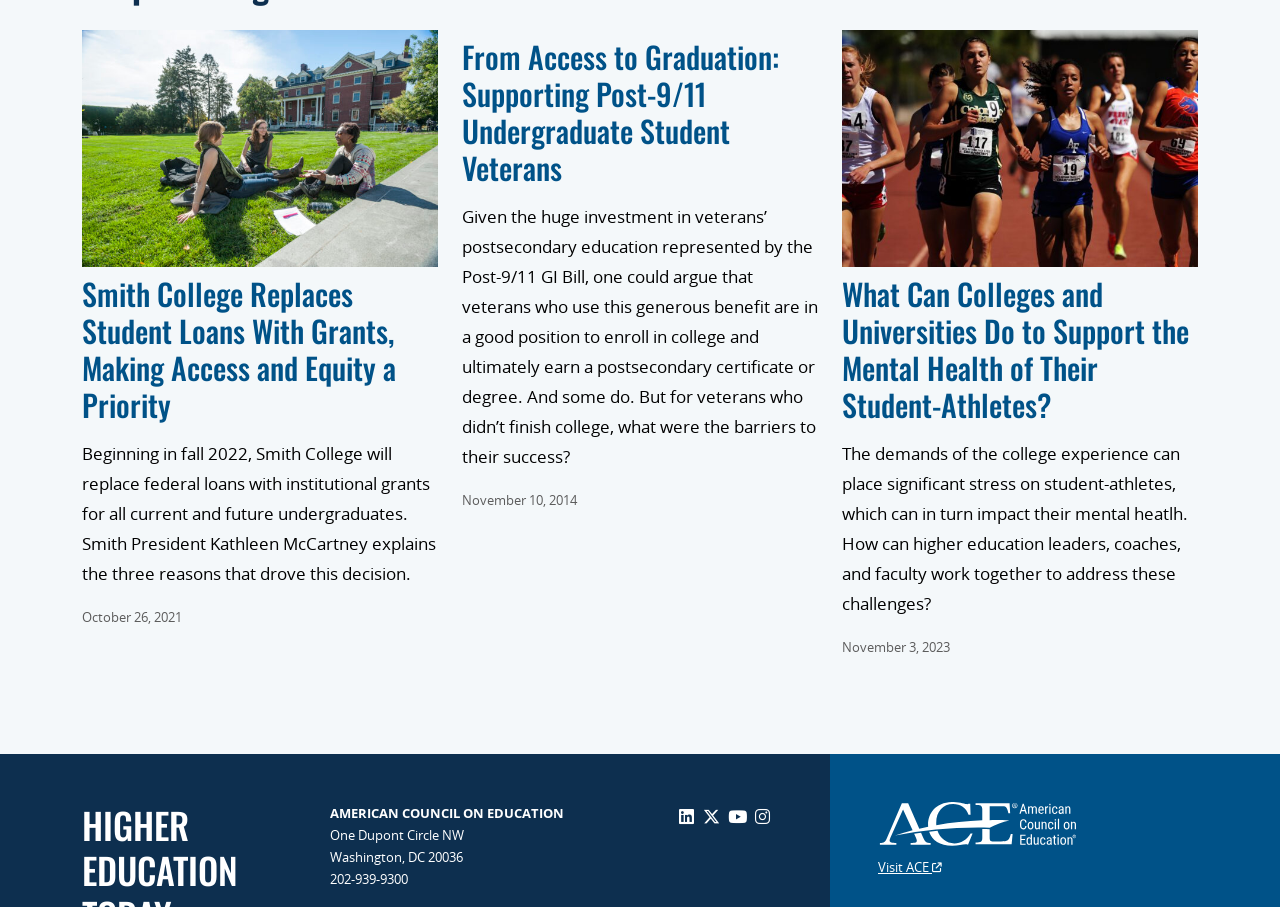Please indicate the bounding box coordinates for the clickable area to complete the following task: "Follow ACE on LinkedIn". The coordinates should be specified as four float numbers between 0 and 1, i.e., [left, top, right, bottom].

[0.531, 0.887, 0.542, 0.913]